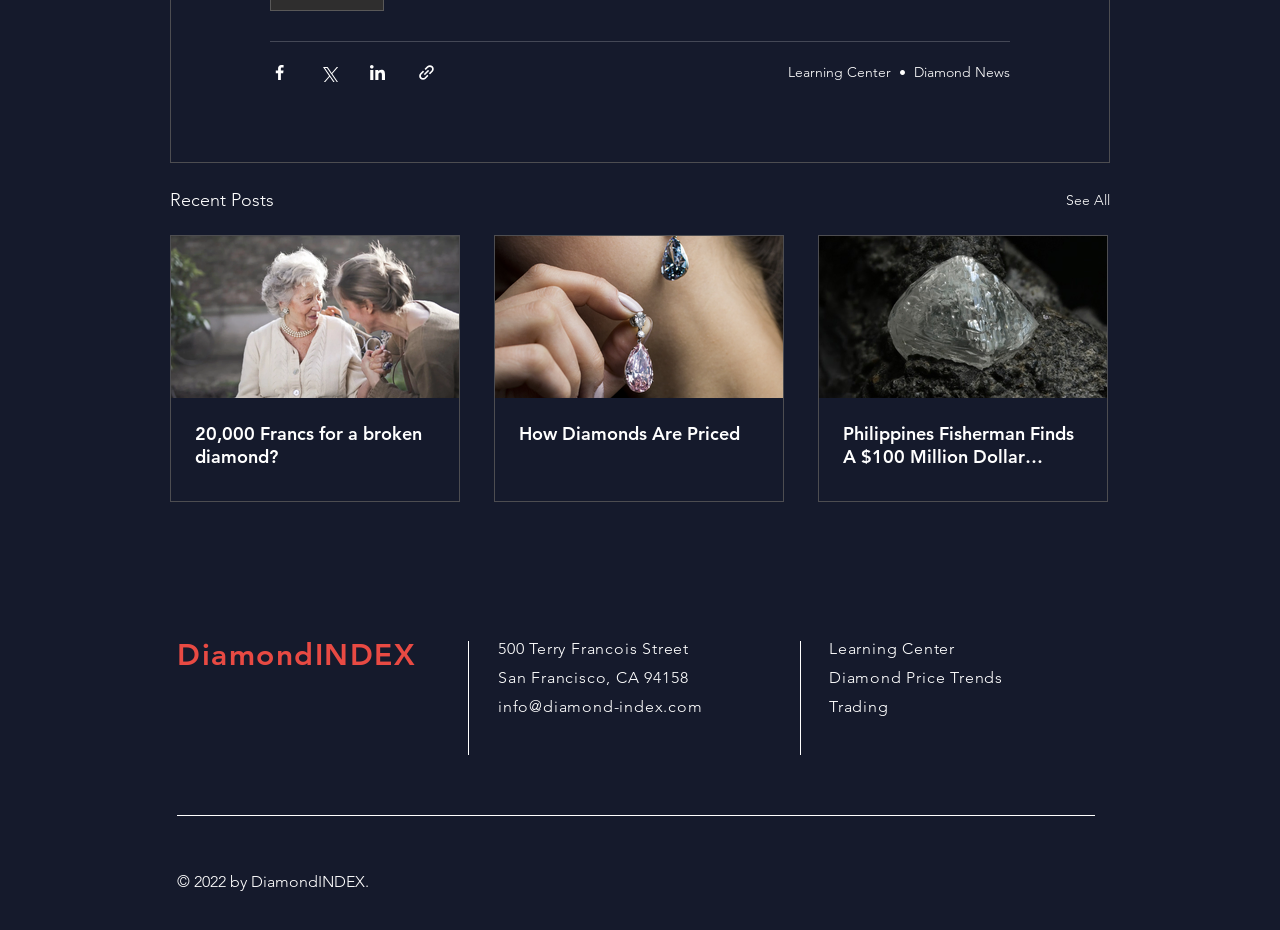Specify the bounding box coordinates of the region I need to click to perform the following instruction: "Read Recent Posts". The coordinates must be four float numbers in the range of 0 to 1, i.e., [left, top, right, bottom].

[0.133, 0.2, 0.214, 0.232]